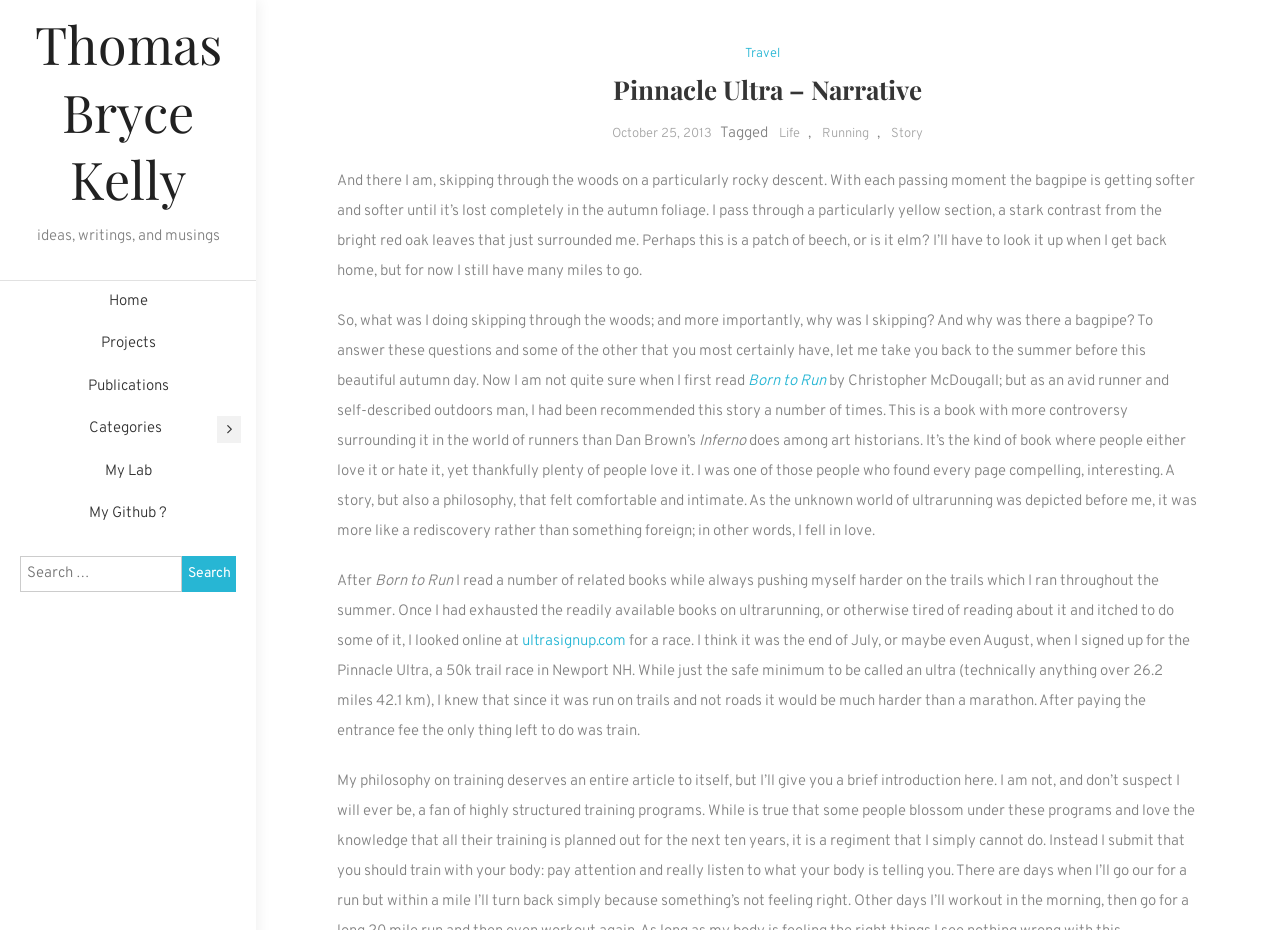What is the website mentioned in the narrative?
Answer the question with as much detail as you can, using the image as a reference.

The narrative mentions the website 'ultrasignup.com' where the author signed up for the Pinnacle Ultra race. The website is mentioned in the text with a bounding box coordinate of [0.408, 0.679, 0.489, 0.7].